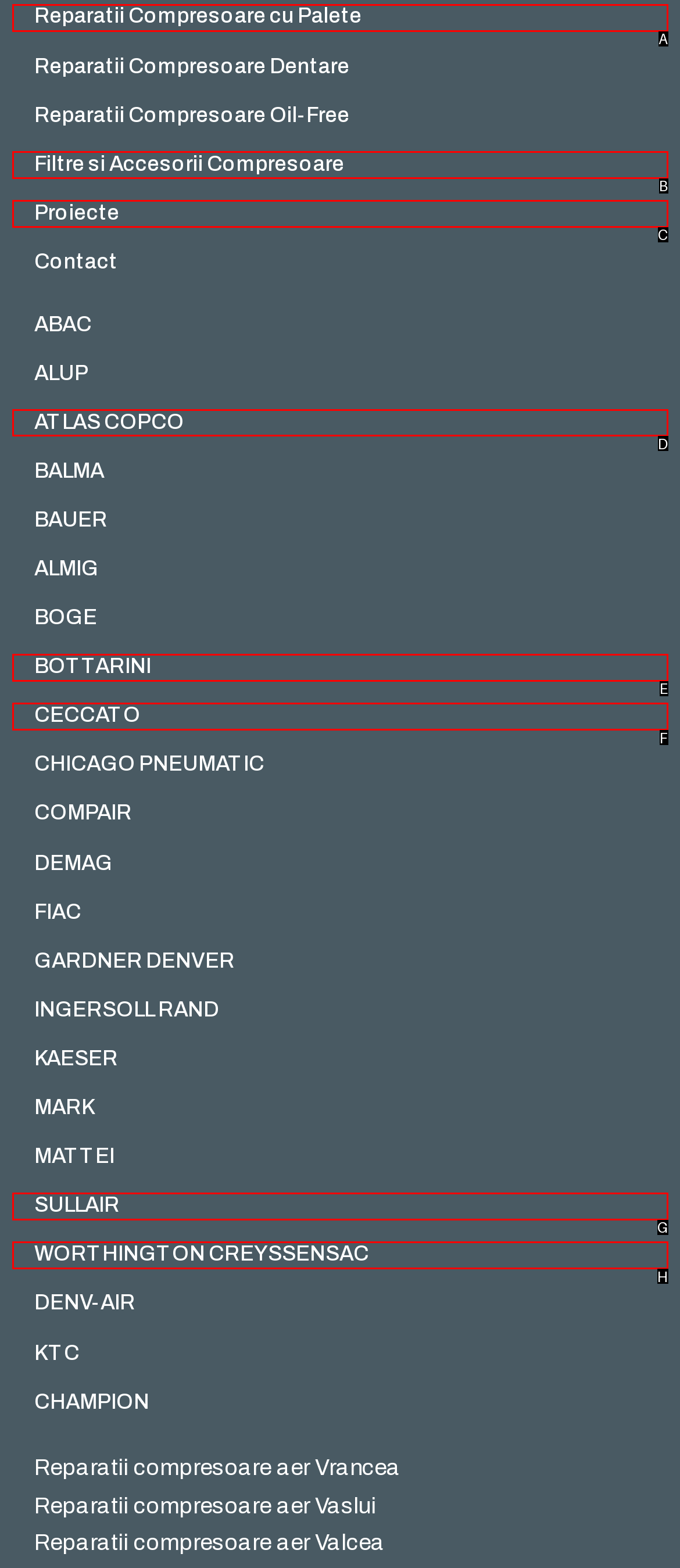Find the HTML element that suits the description: Sullair
Indicate your answer with the letter of the matching option from the choices provided.

G